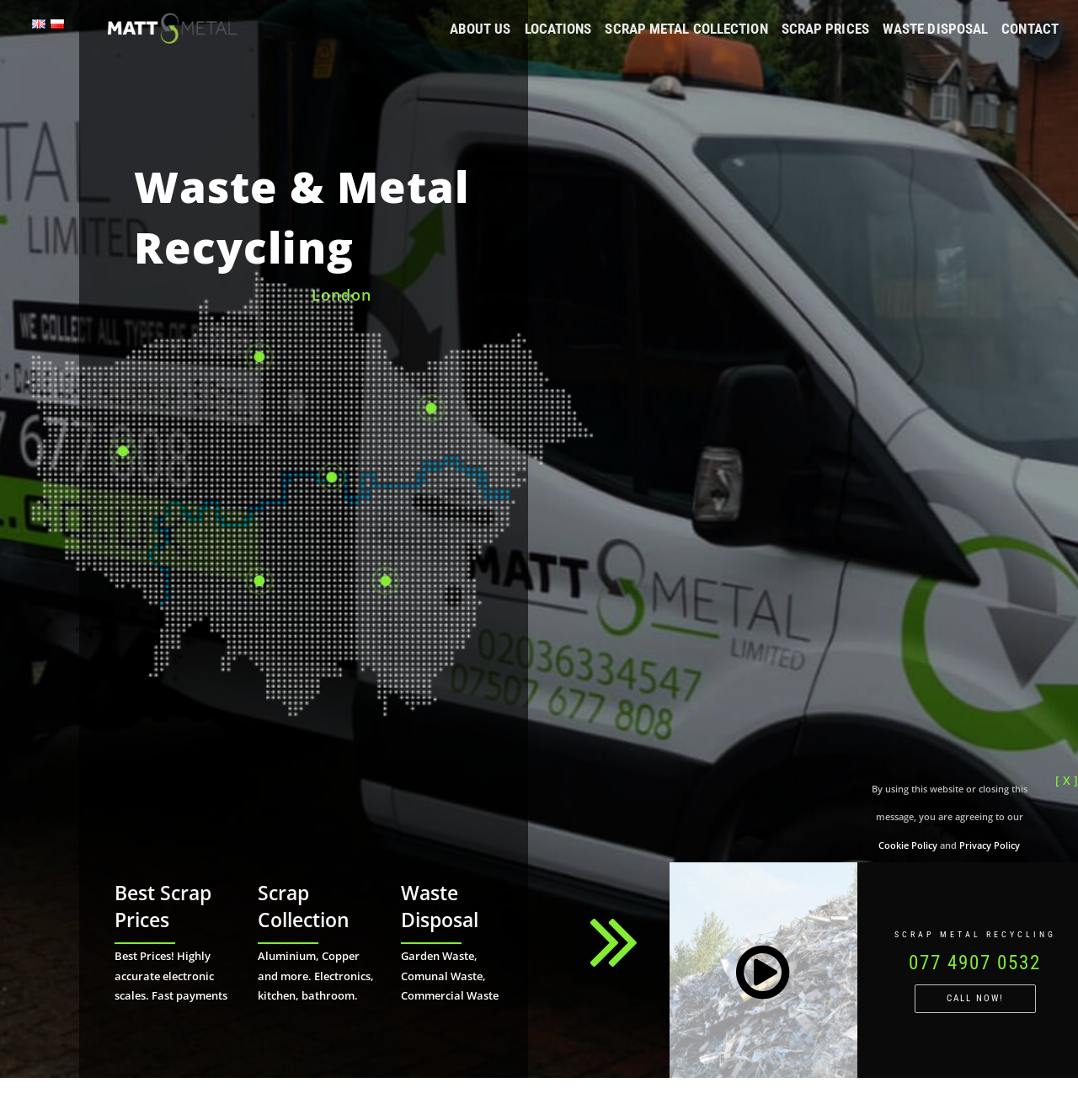Provide a thorough summary of the webpage.

The webpage is about Matt Metal, a company that provides scrap metal collection, metal recycling, and fast garden waste collection and disposal services. At the top left corner, there are two language options, English and Polski, each represented by a link and an image. Next to them is the Matt Metal logo, which is also a link and an image.

Below the language options, there is a navigation menu with links to different sections of the website, including About Us, Locations, Scrap Metal Collection, Scrap Prices, Waste Disposal, and Contact.

On the left side of the page, there is a heading that reads "Waste & Metal Recycling London". Below this heading, there are three sections with links and headings that describe the company's services: Best Scrap Prices, Scrap Collection, and Waste Disposal. Each section has a brief description of the service provided.

At the bottom of the page, there is a message about the website's Cookie Policy and Privacy Policy, with links to each policy. There are also page navigation links, with numbers 1, 2, and 3, located at the bottom right corner of the page.

Additionally, there is a link to close the message about the Cookie Policy and Privacy Policy, located at the bottom right corner of the page.